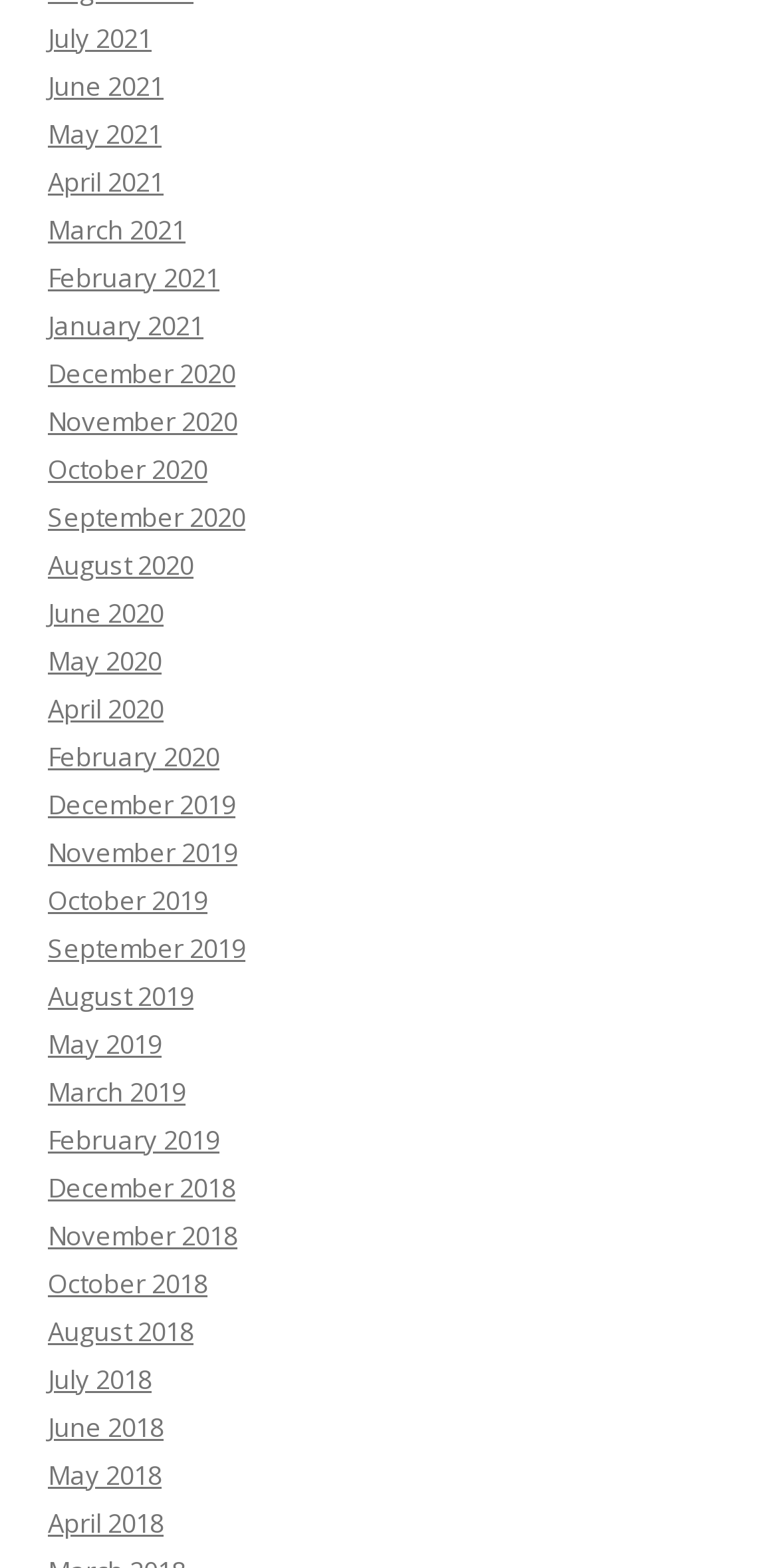Answer succinctly with a single word or phrase:
What is the latest month listed?

July 2021